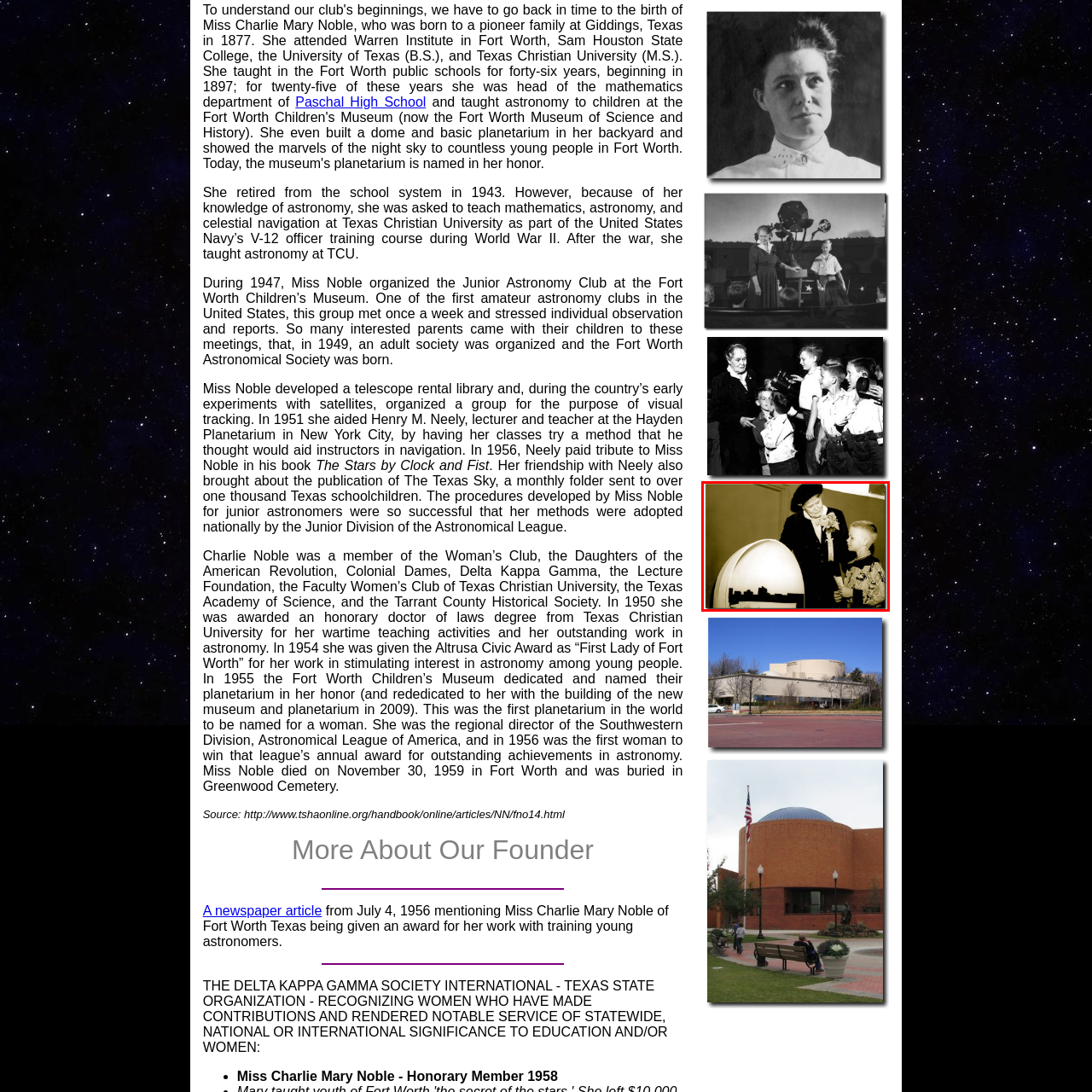Generate a comprehensive caption for the picture highlighted by the red outline.

The image captures a historic moment featuring Miss Charlie Mary Noble, dressed elegantly in a dark outfit with a decorative ribbon, engaging with a young boy. The two are interacting in front of a large, domed structure that appears to be a planetarium or observational device, reflecting shadows of a city skyline on its surface. The photograph, taken in the mid-20th century, highlights Noble's commitment to fostering interest in astronomy among youth. Her expression and posture suggest an encouraging stance, as she shares her knowledge and passion with the boy, who is attentively listening and dressed in a playful, patterned shirt. This scene exemplifies the spirit of education and mentorship in the field of astronomy during that era.